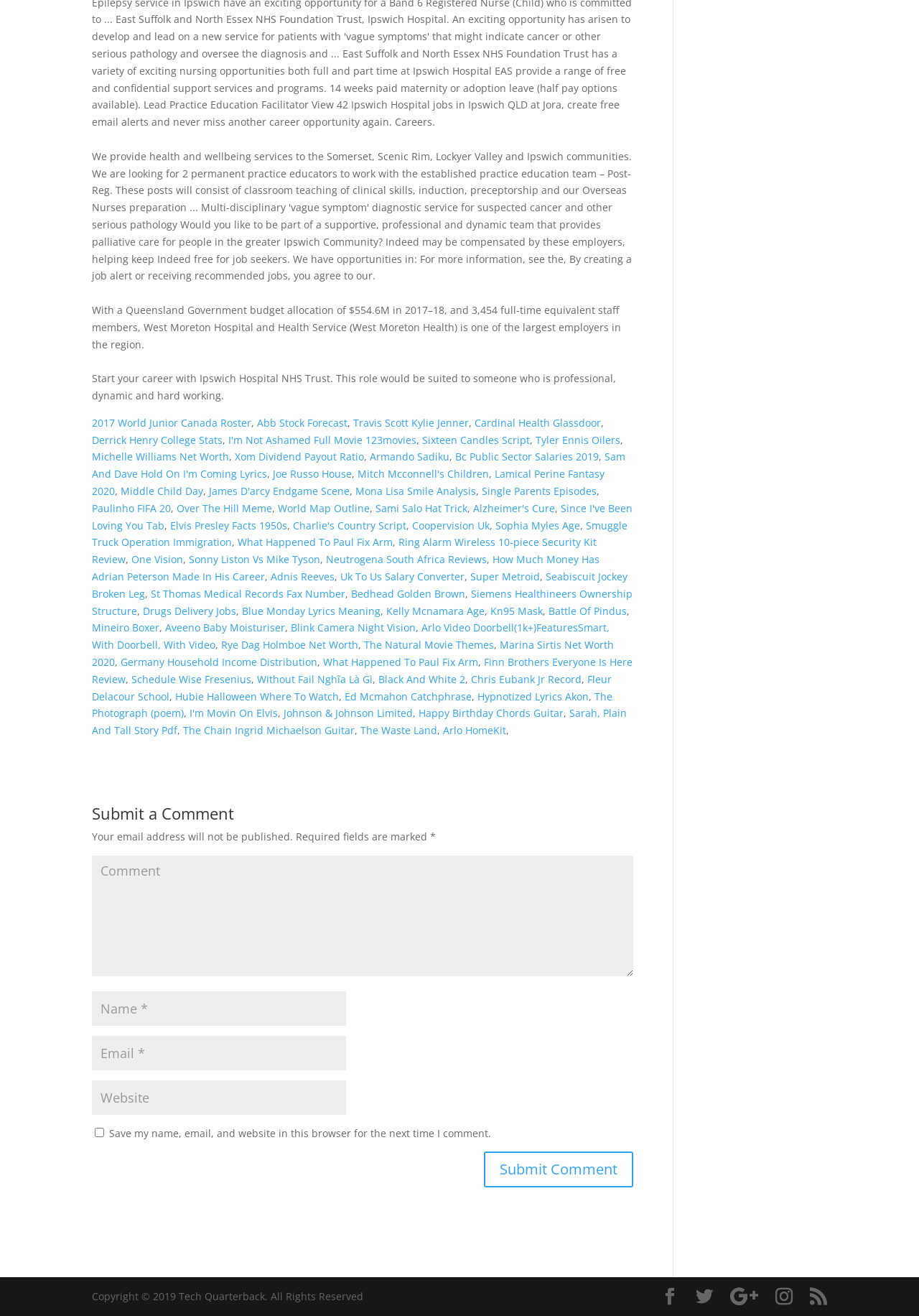Find the bounding box coordinates of the element to click in order to complete the given instruction: "Click the link to view 2017 World Junior Canada Roster."

[0.1, 0.316, 0.273, 0.326]